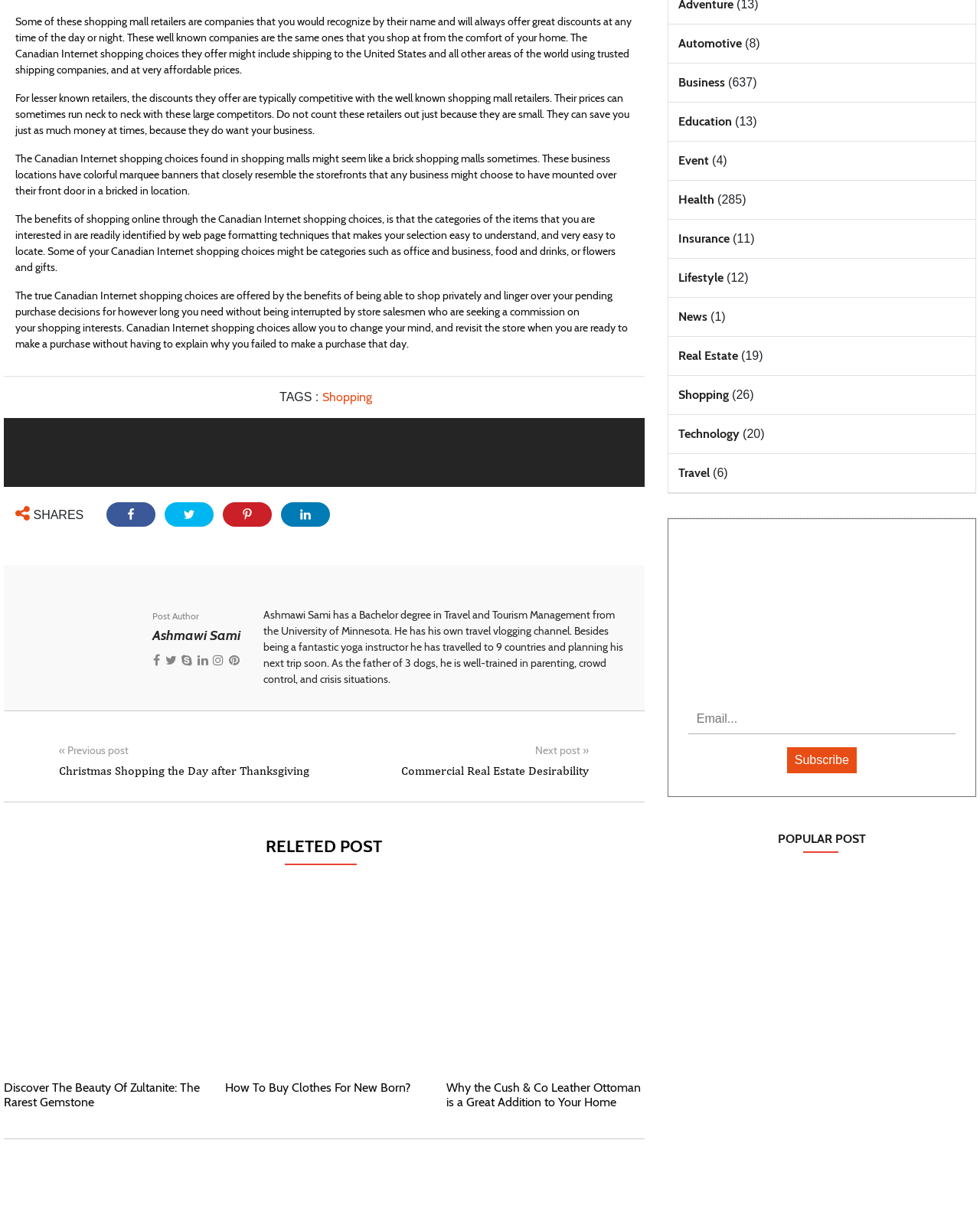Locate the bounding box coordinates of the clickable region necessary to complete the following instruction: "Read the previous post". Provide the coordinates in the format of four float numbers between 0 and 1, i.e., [left, top, right, bottom].

[0.06, 0.612, 0.131, 0.623]